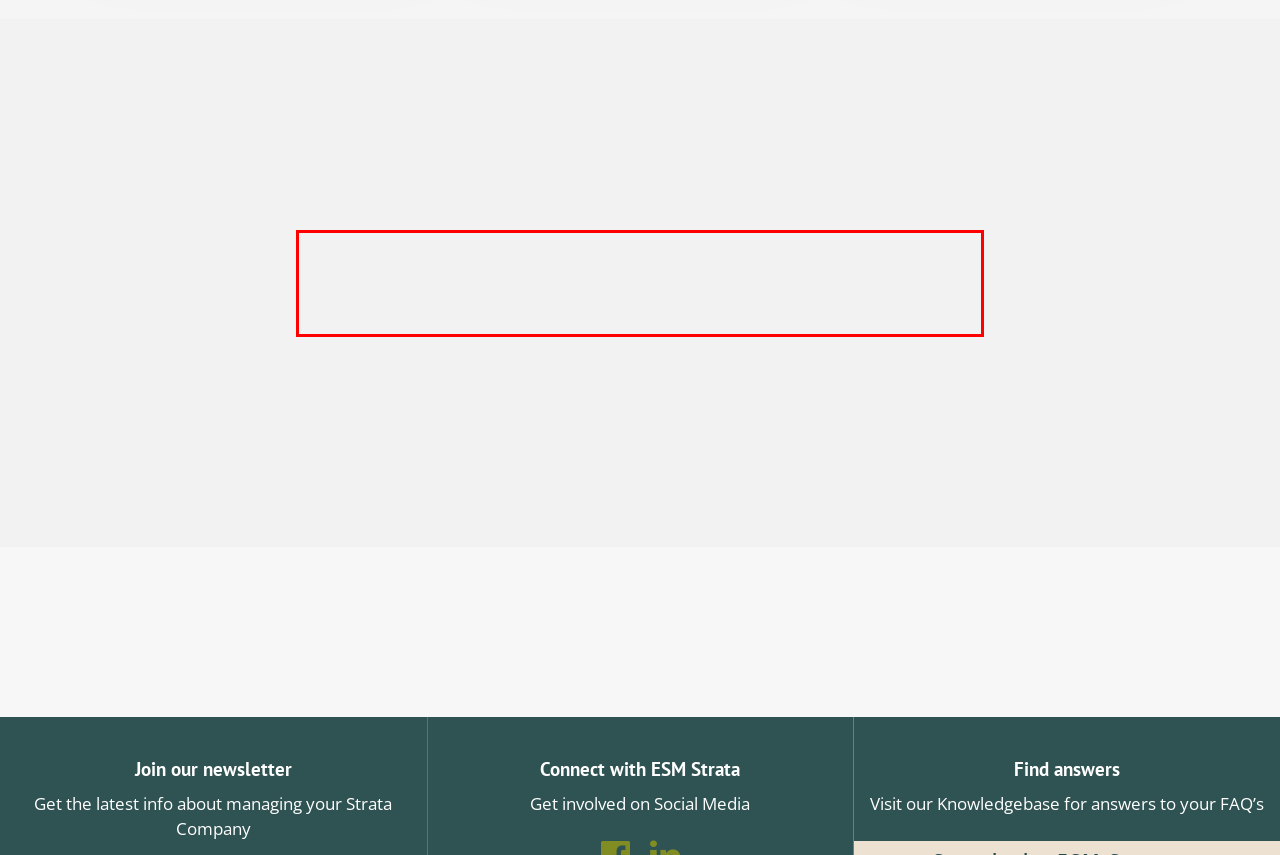View the screenshot of the webpage and identify the UI element surrounded by a red bounding box. Extract the text contained within this red bounding box.

Get in touch with us via our contact form, email or phone. Our team of Strata Specialists get to know your Strata Company and work with you to understand your property needs and put together a proposal on how we can partner to deliver effective Strata Management services